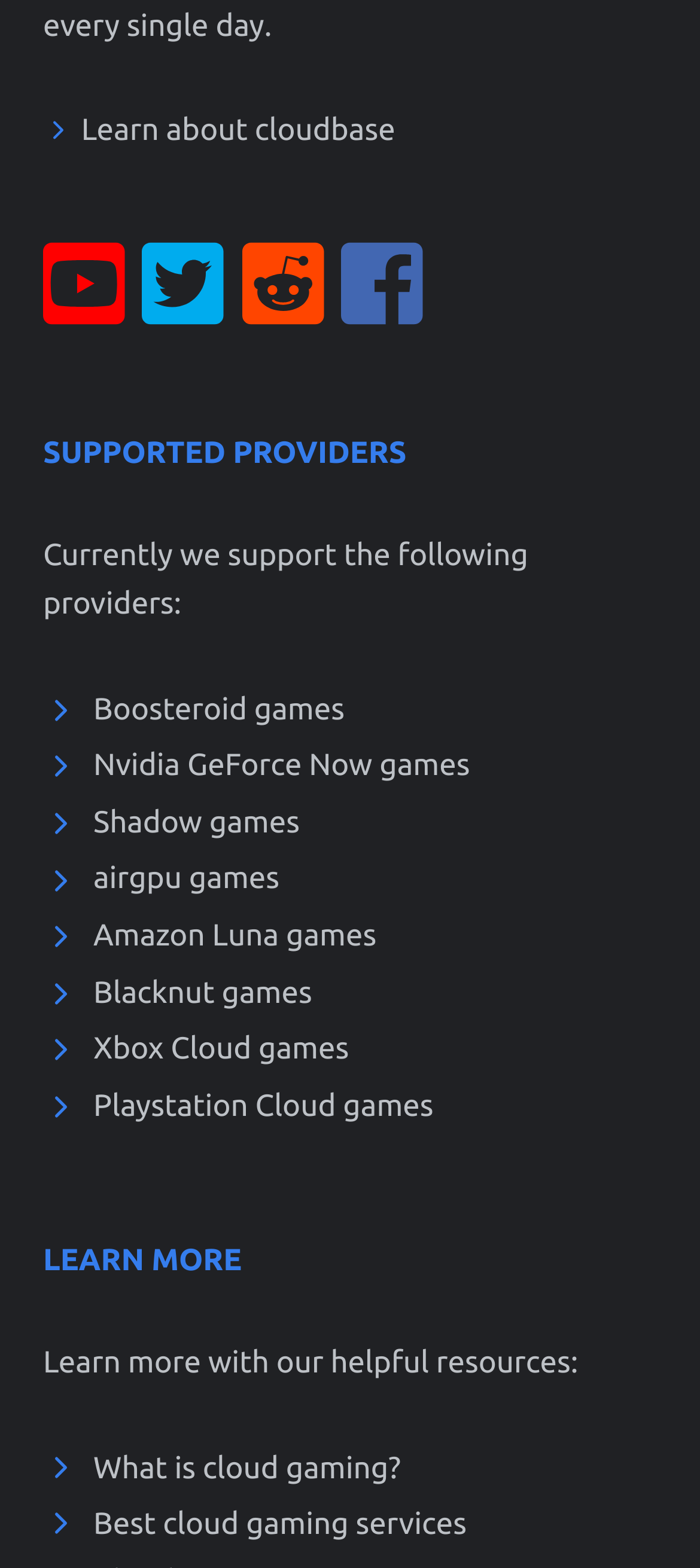How many links are there under 'SUPPORTED PROVIDERS'?
Refer to the screenshot and respond with a concise word or phrase.

8